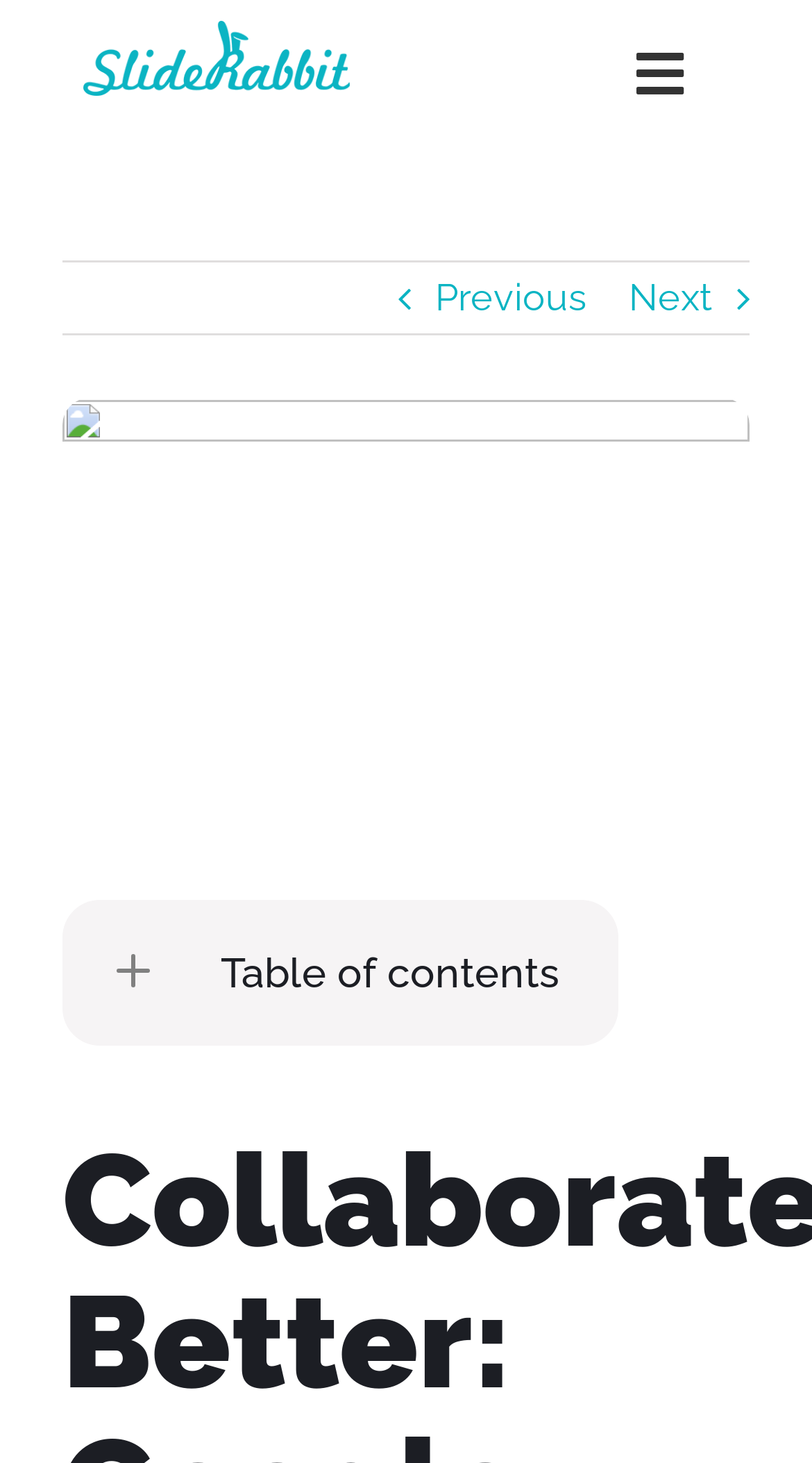Please determine and provide the text content of the webpage's heading.

Collaborate Better: Google Docs & Google Slides